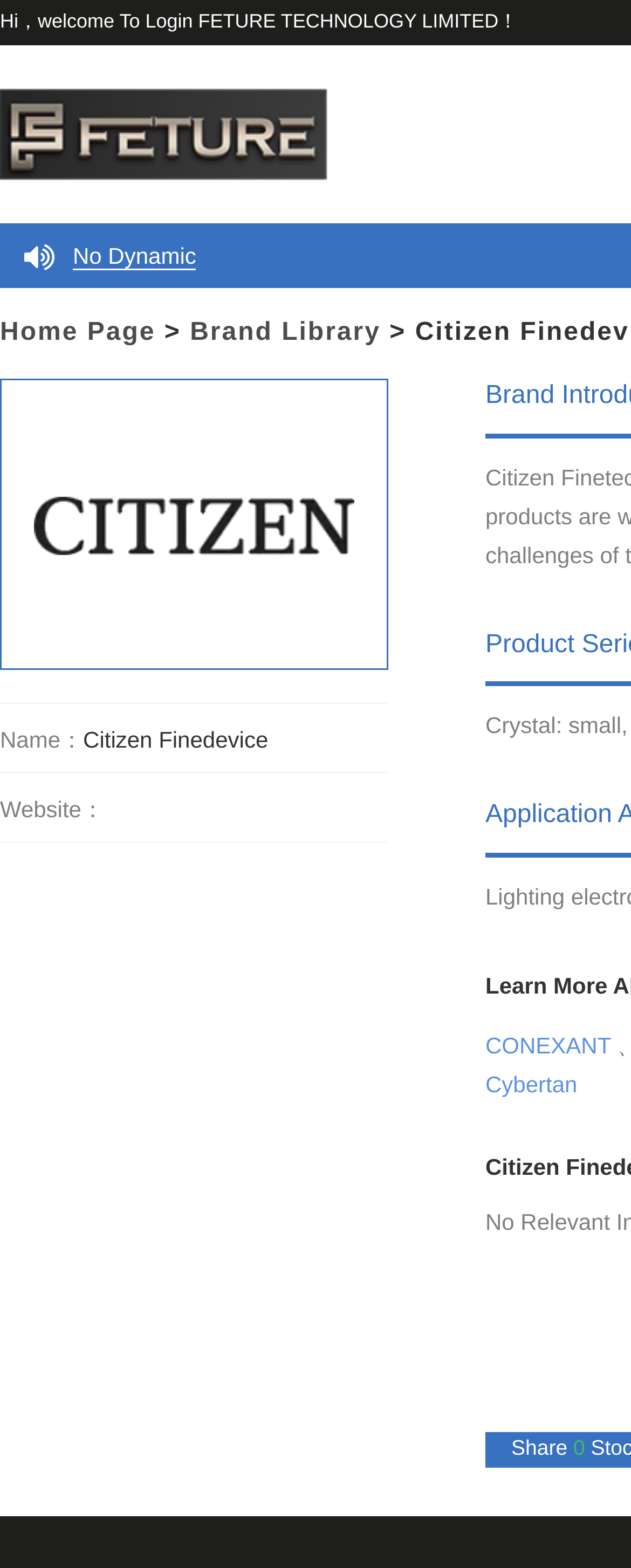Offer a comprehensive description of the webpage’s content and structure.

The webpage appears to be a company profile or product information page. At the top, there is a welcome message "Hi, welcome To Login FETURE TECHNOLOGY LIMITED!" followed by a link and an image, likely a logo. Below this, there is a text "No Dynamic" on the left side.

On the top-left corner, there is a navigation menu with links to "Home Page" and "Brand Library", separated by a ">" symbol. Next to the navigation menu, there is an image of "Citizen Finedevice".

In the middle section, there are two labels "Name:" and "Website:" on the left side, but no corresponding values are provided. On the right side, there are two links to "CONEXANT" and "Cybertan", which may be related to the company's products or partners.

At the bottom-right corner, there is a "Share" button with a count of "0" next to it, suggesting that the page can be shared on social media or other platforms. Overall, the page seems to provide an overview of the company and its products, with links to more information and resources.